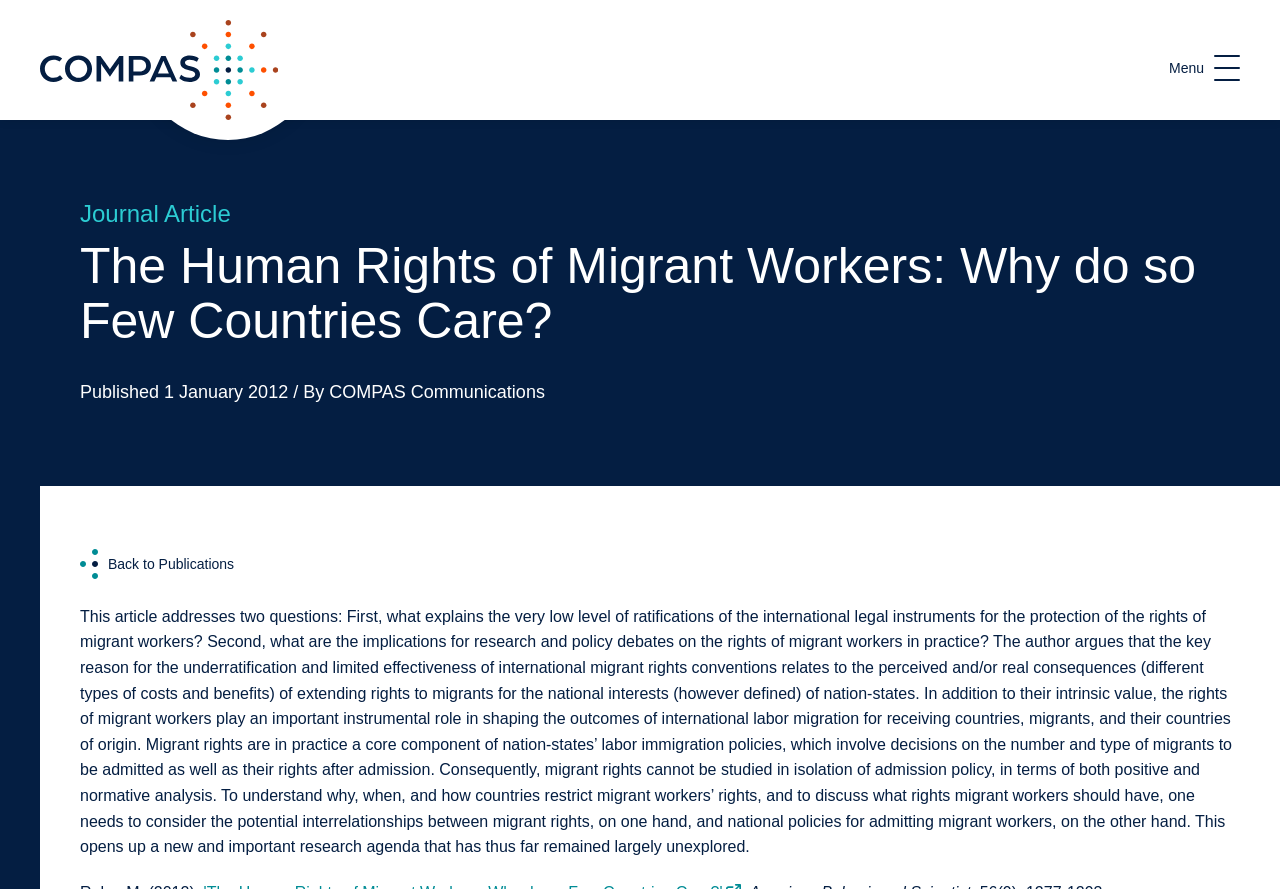Give a short answer using one word or phrase for the question:
What is the publication date of the article?

1 January 2012